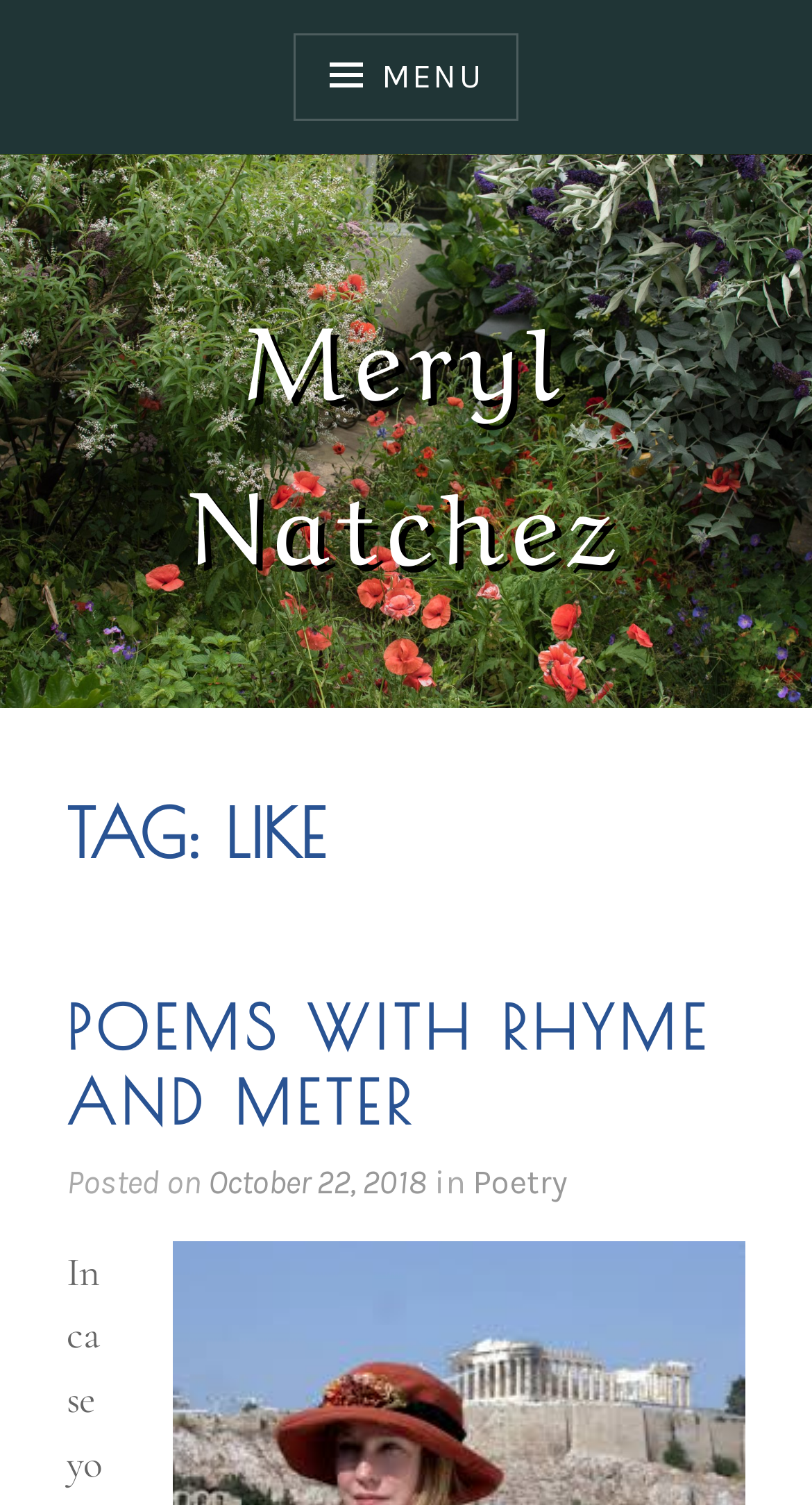What is the title of the poem?
Based on the image, answer the question with a single word or brief phrase.

POEMS WITH RHYME AND METER